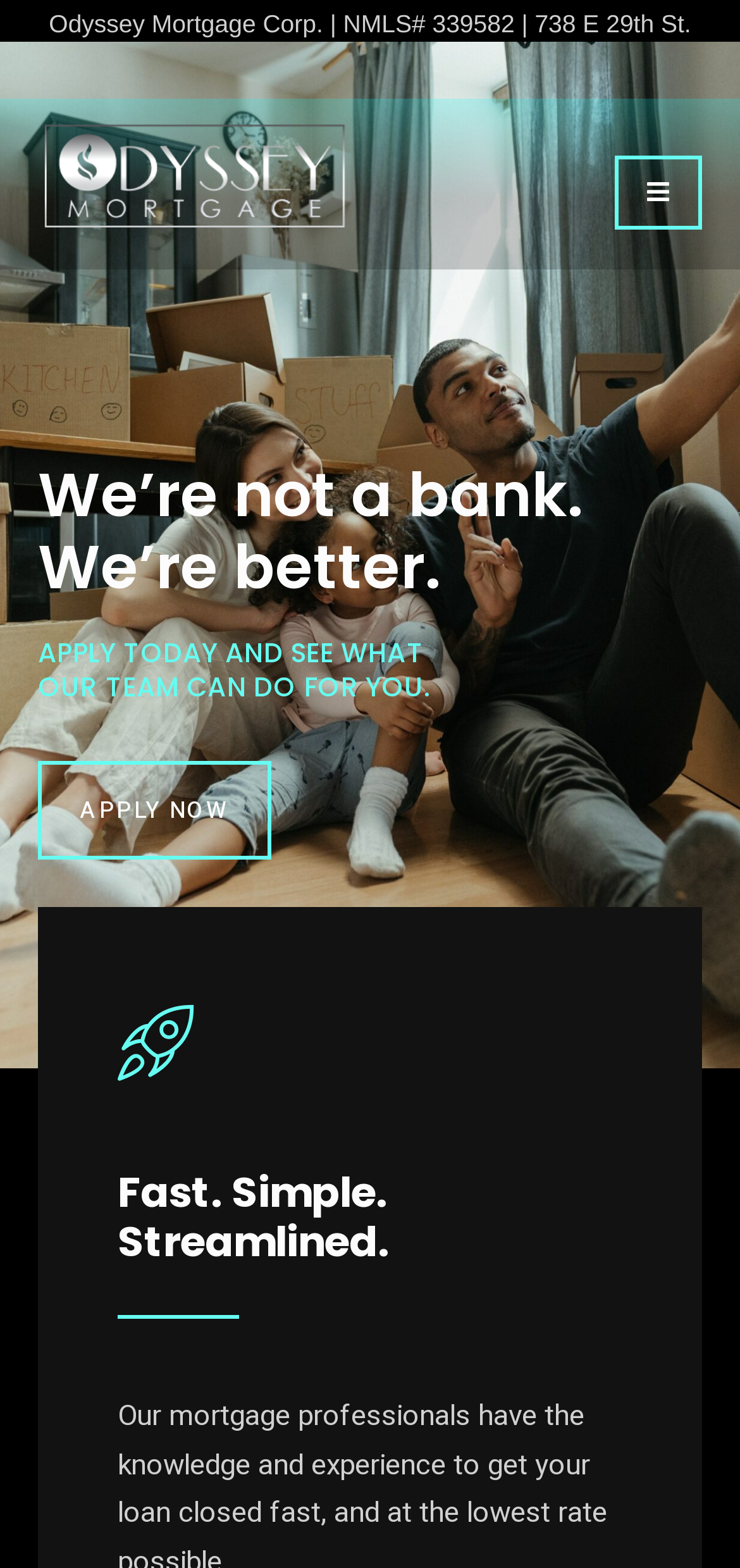What is the company's address?
Refer to the image and provide a thorough answer to the question.

I found the company's address by looking at the static text element that says 'Odyssey Mortgage Corp. | NMLS# 339582 | 738 E 29th St. Houston, TX 77009 |'.